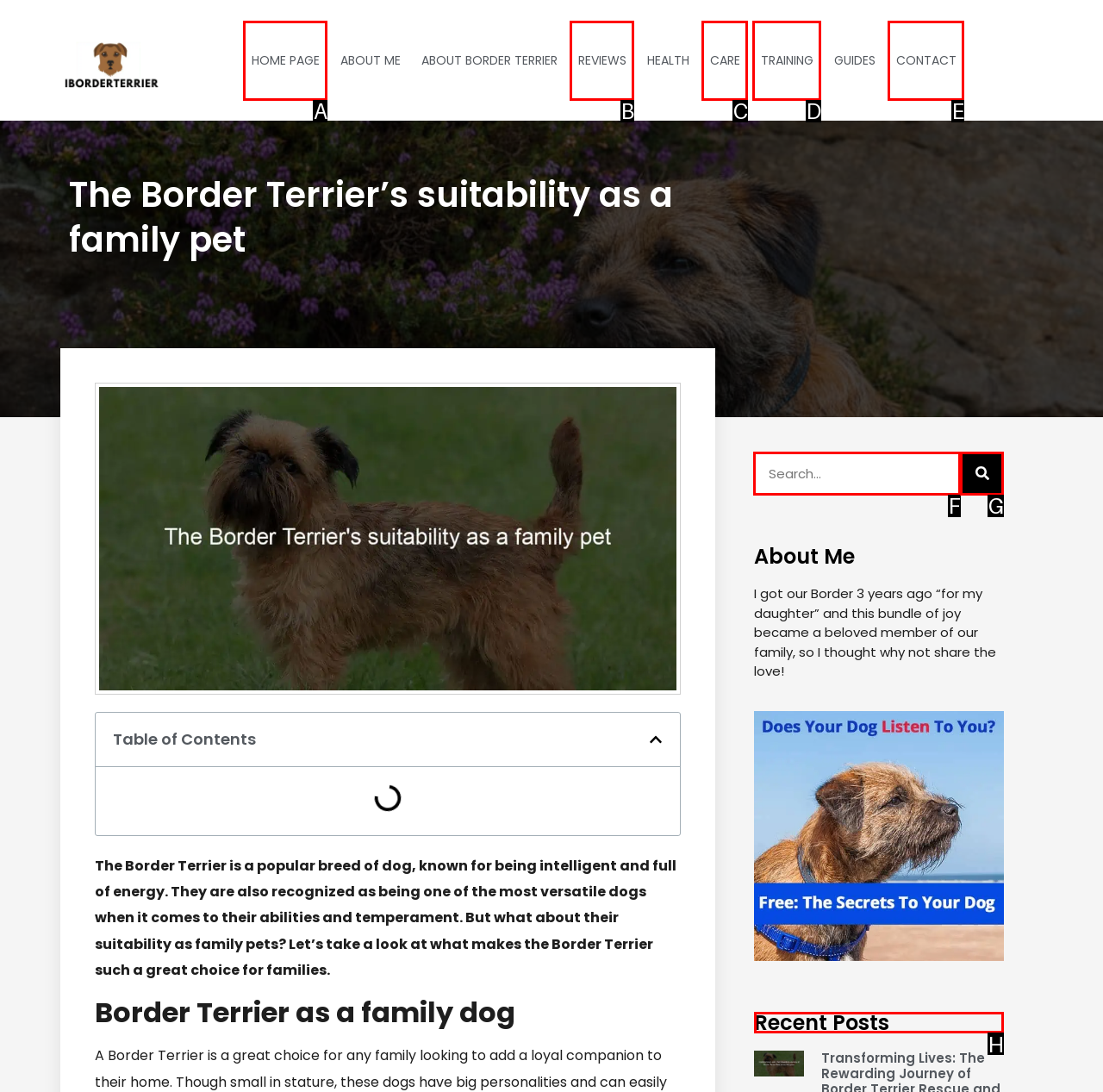Identify the HTML element I need to click to complete this task: read recent posts Provide the option's letter from the available choices.

H